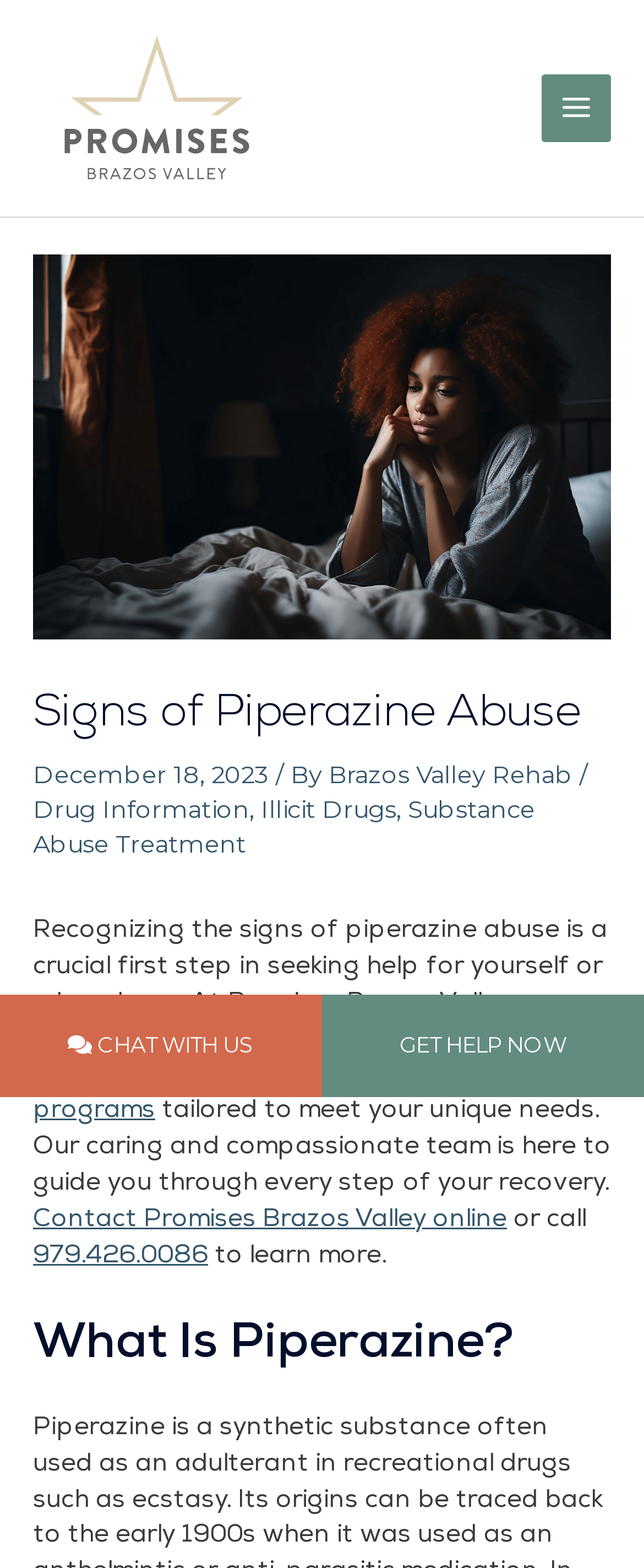What is the topic of the article?
Based on the visual content, answer with a single word or a brief phrase.

Signs of Piperazine Abuse